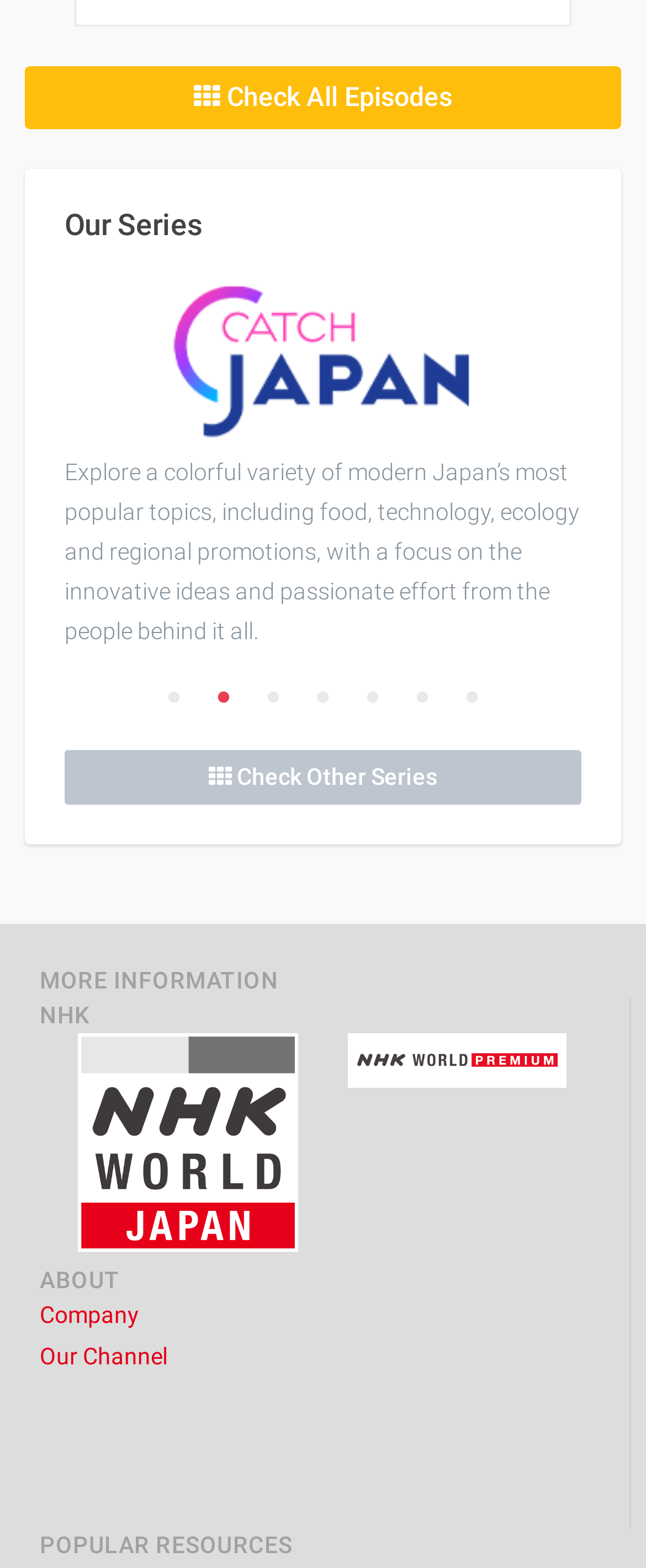Extract the bounding box of the UI element described as: "7".

[0.705, 0.435, 0.756, 0.456]